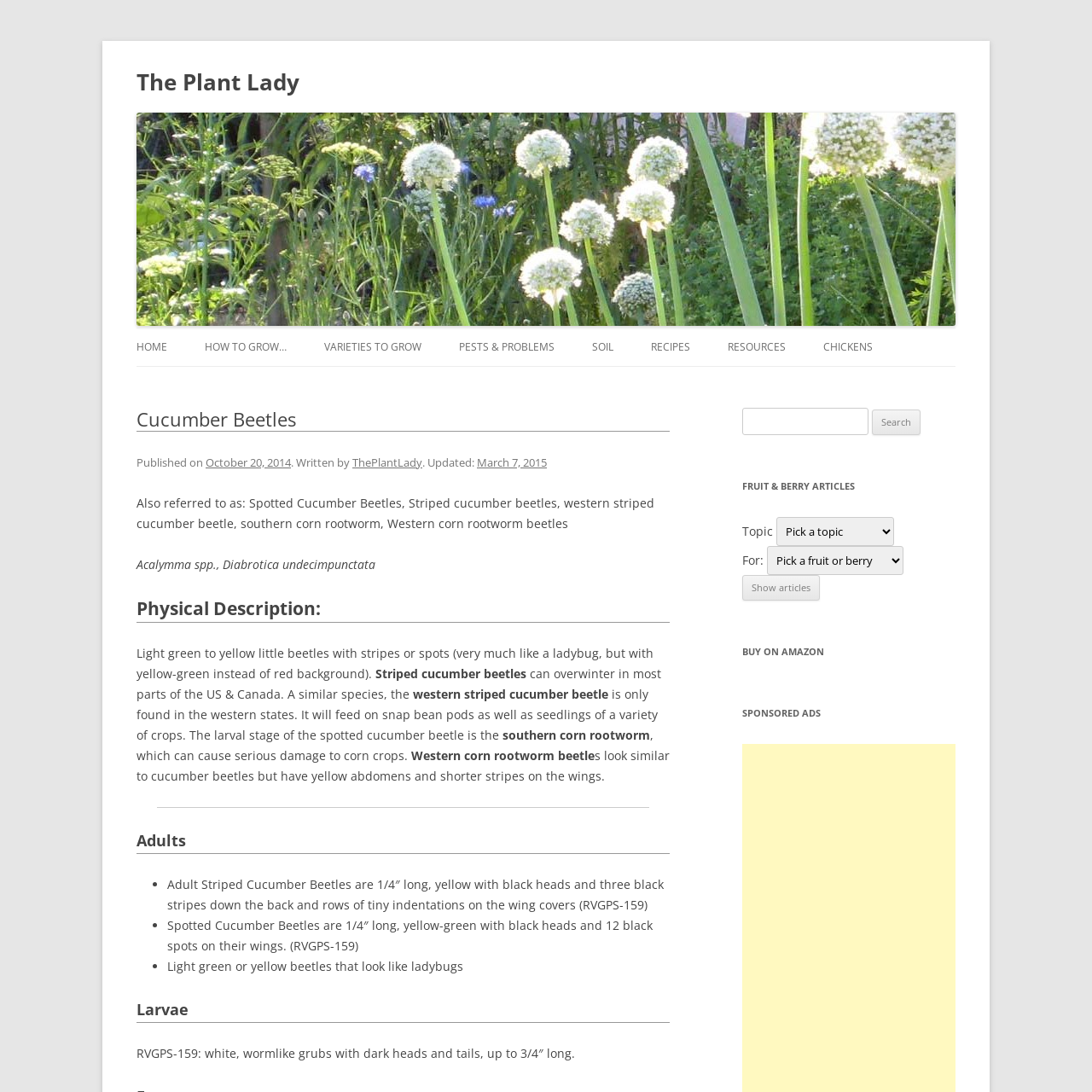What is the name of the website? Based on the screenshot, please respond with a single word or phrase.

The Plant Lady